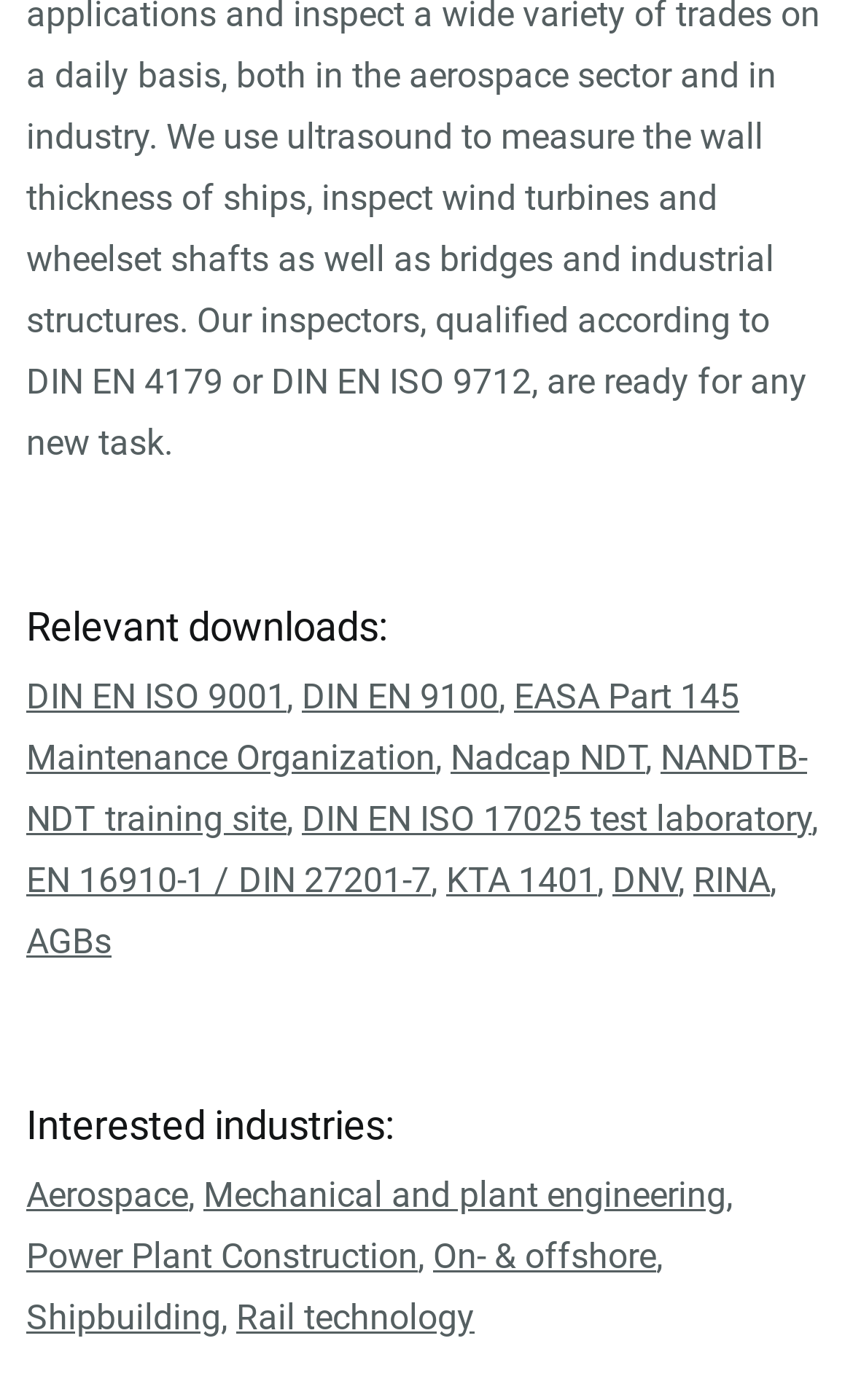Answer the question below with a single word or a brief phrase: 
What is the second industry listed?

Mechanical and plant engineering